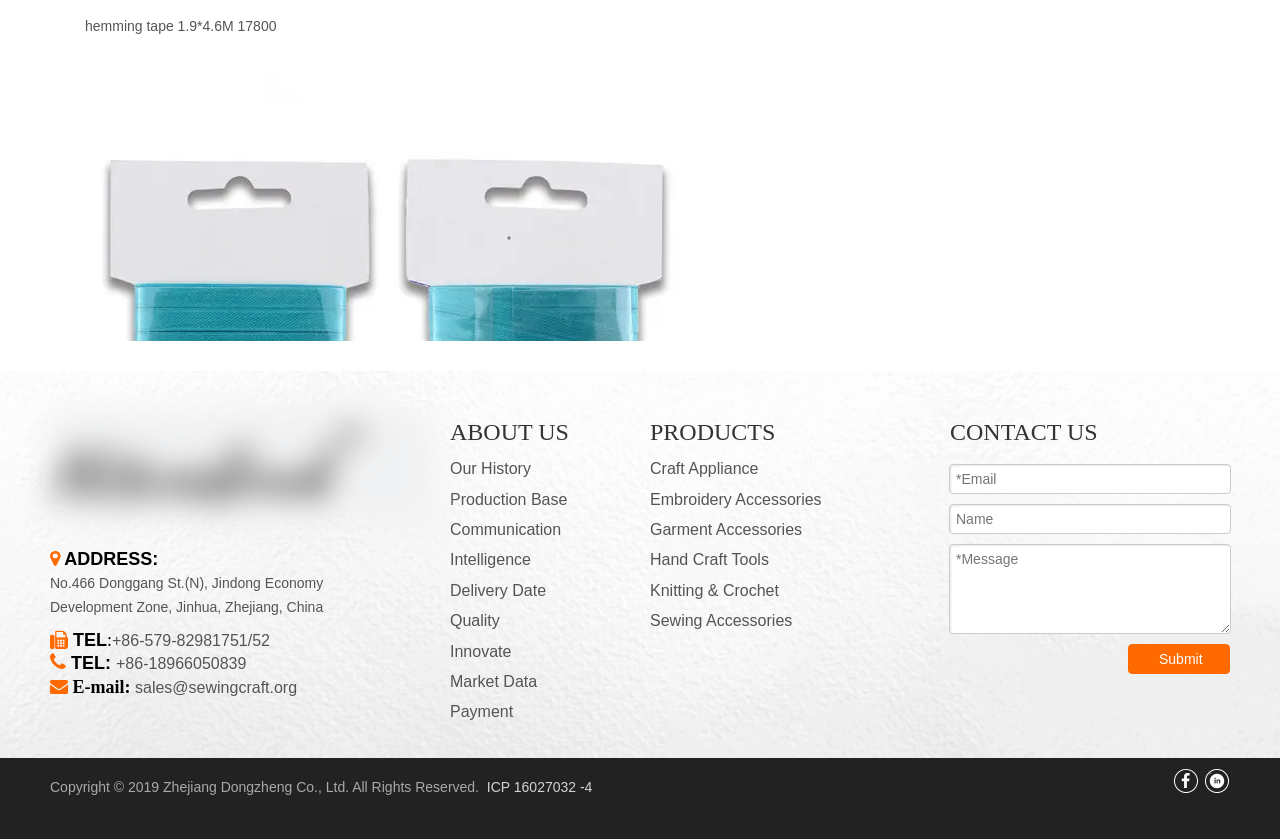What type of products does the company offer?
Look at the image and respond with a one-word or short-phrase answer.

Craft Appliance, Embroidery Accessories, etc.